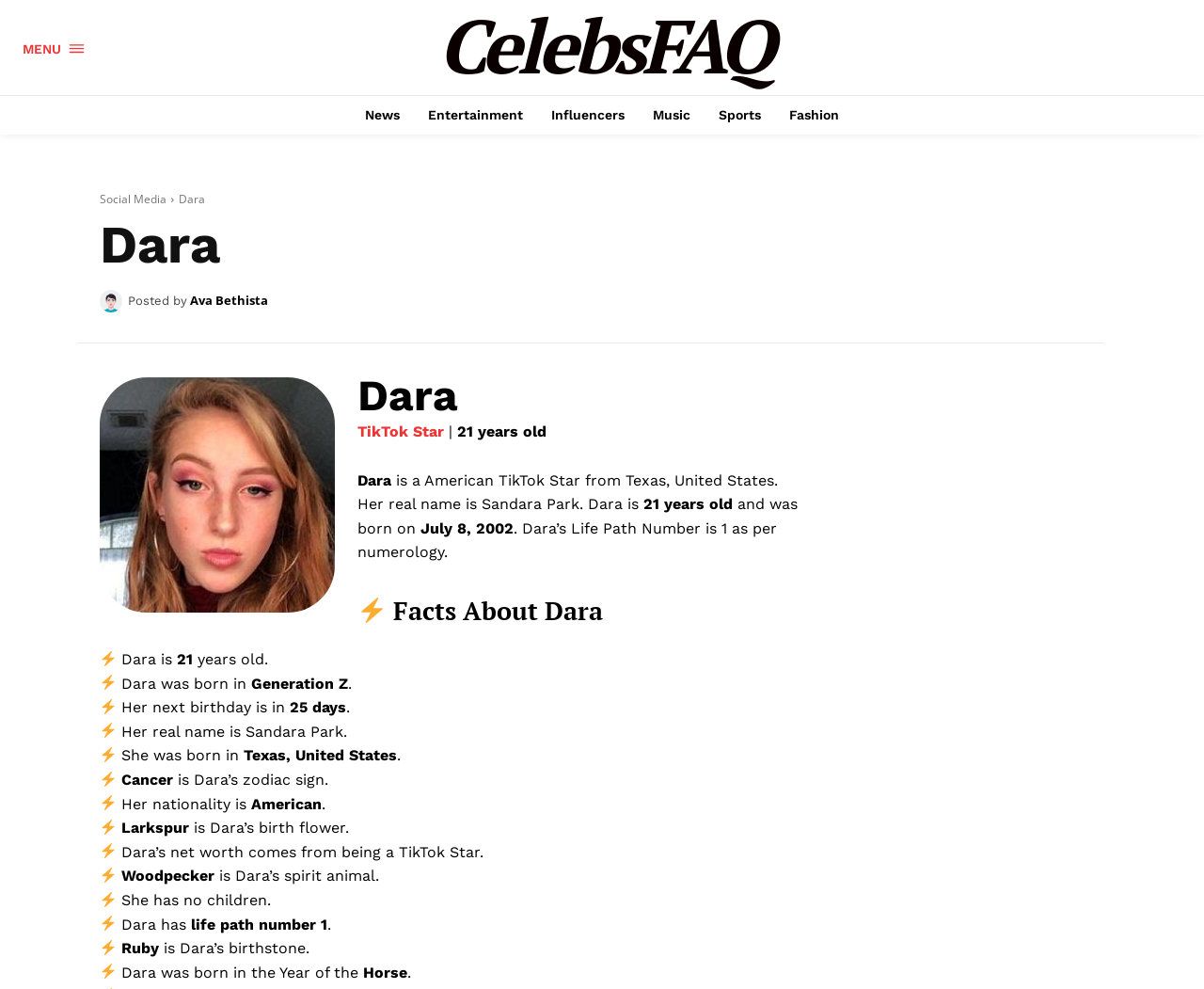What is Dara's birth flower?
Based on the image content, provide your answer in one word or a short phrase.

Larkspur